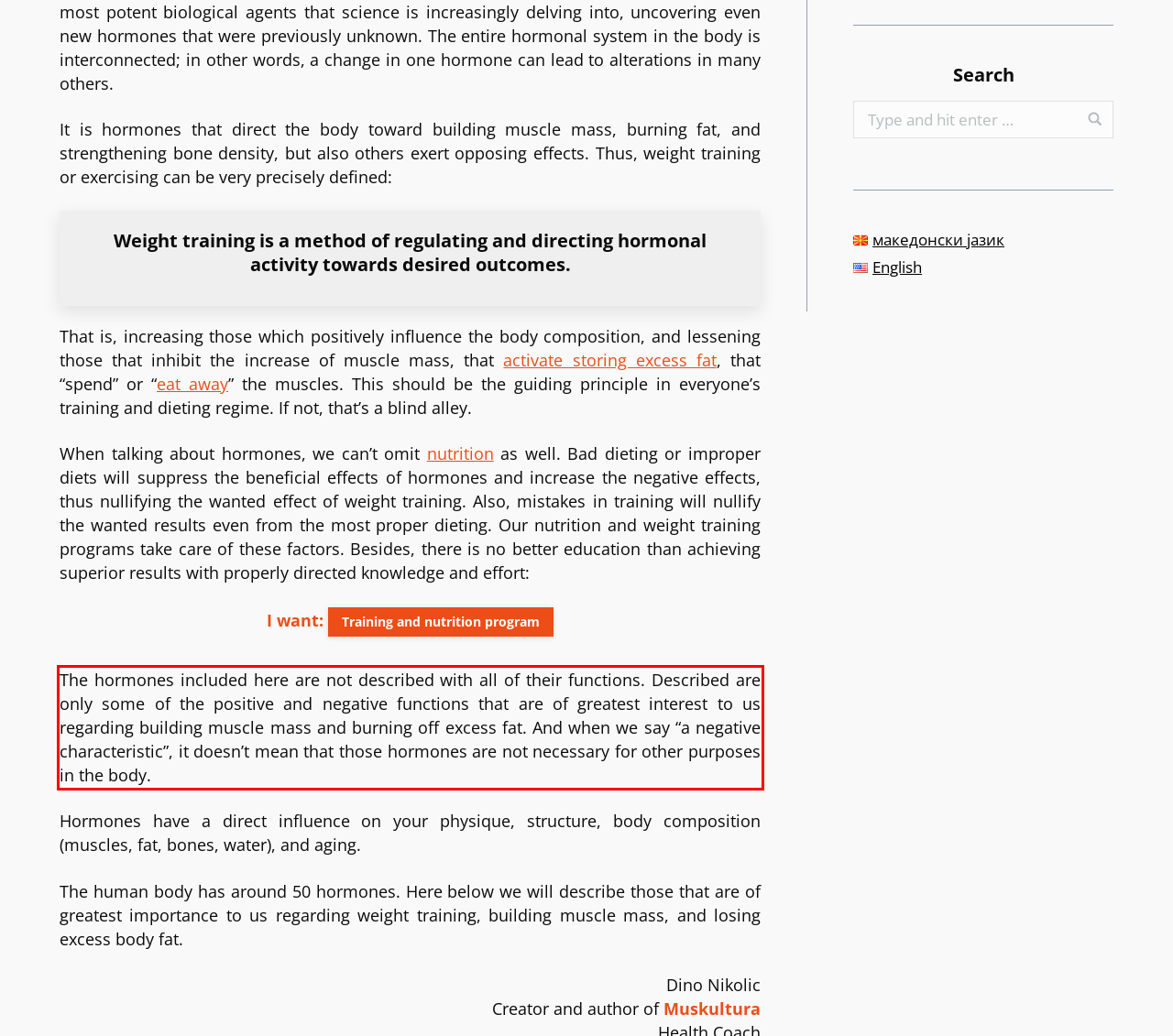There is a UI element on the webpage screenshot marked by a red bounding box. Extract and generate the text content from within this red box.

The hormones included here are not described with all of their functions. Described are only some of the positive and negative functions that are of greatest interest to us regarding building muscle mass and burning off excess fat. And when we say “a negative characteristic”, it doesn’t mean that those hormones are not necessary for other purposes in the body.